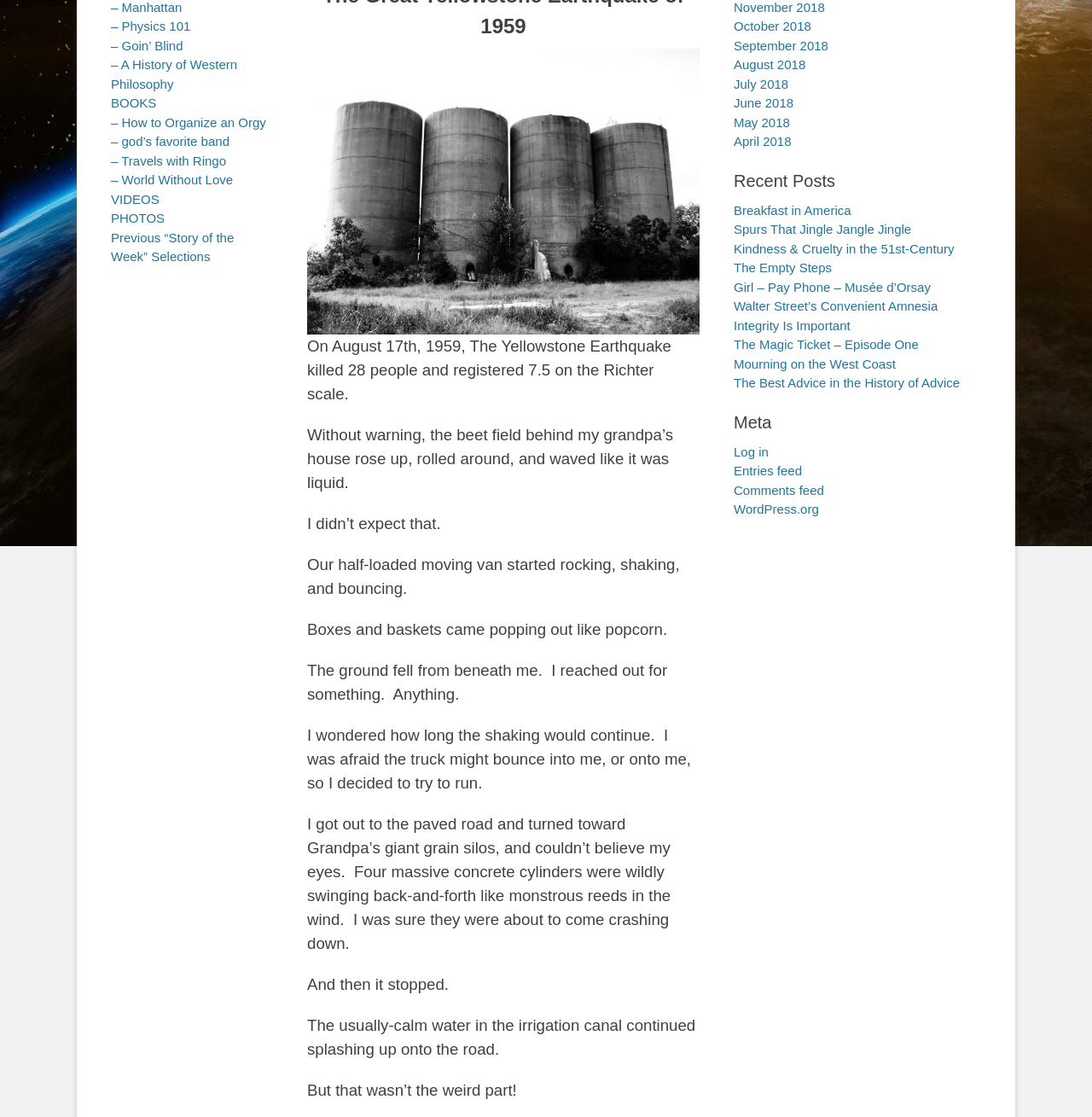Identify the bounding box for the given UI element using the description provided. Coordinates should be in the format (top-left x, top-left y, bottom-right x, bottom-right y) and must be between 0 and 1. Here is the description: PHOTOS

[0.102, 0.189, 0.151, 0.202]